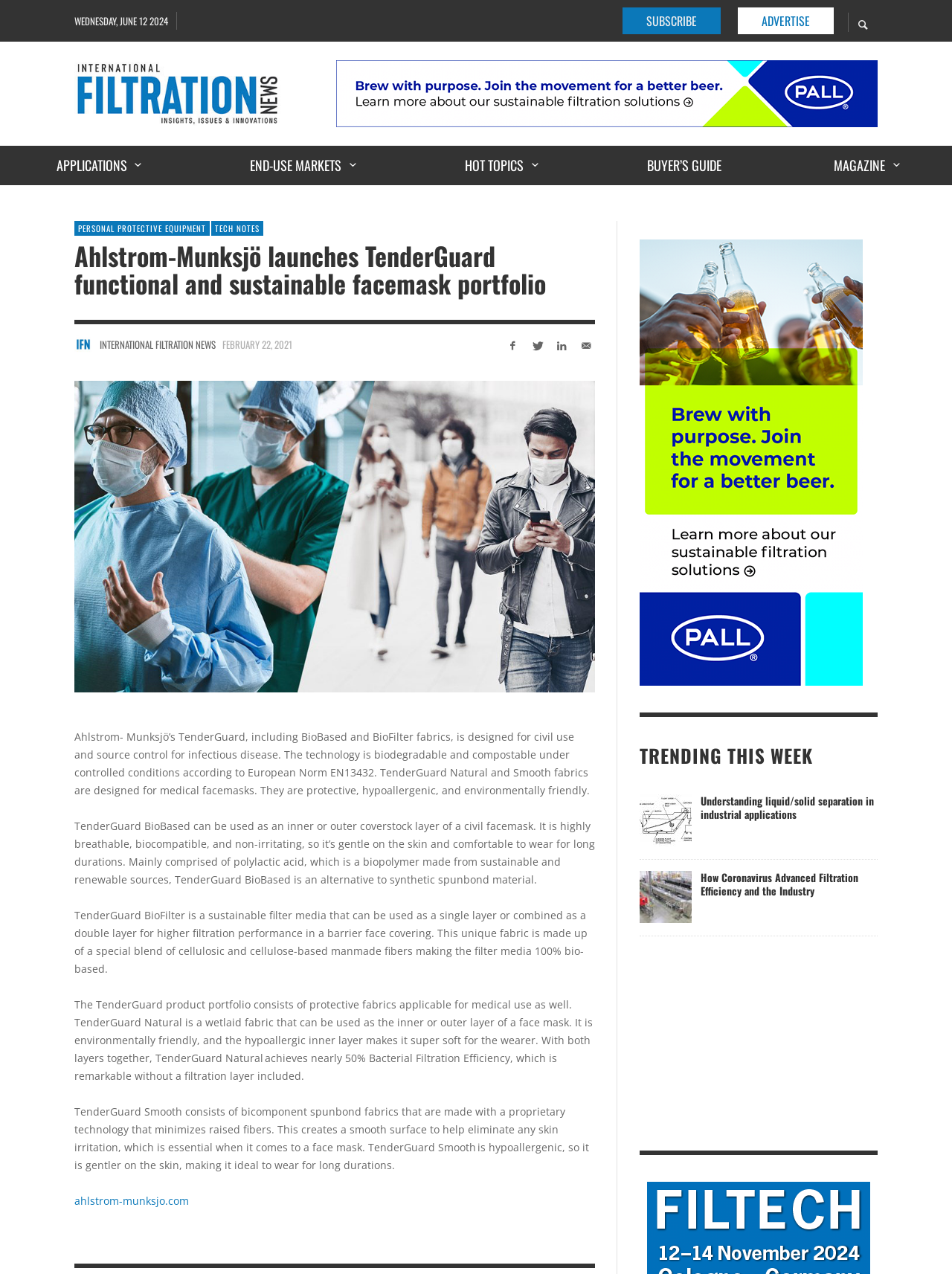Locate the bounding box coordinates of the region to be clicked to comply with the following instruction: "Click on the 'ahlstrom-munksjo.com' link". The coordinates must be four float numbers between 0 and 1, in the form [left, top, right, bottom].

[0.078, 0.937, 0.198, 0.948]